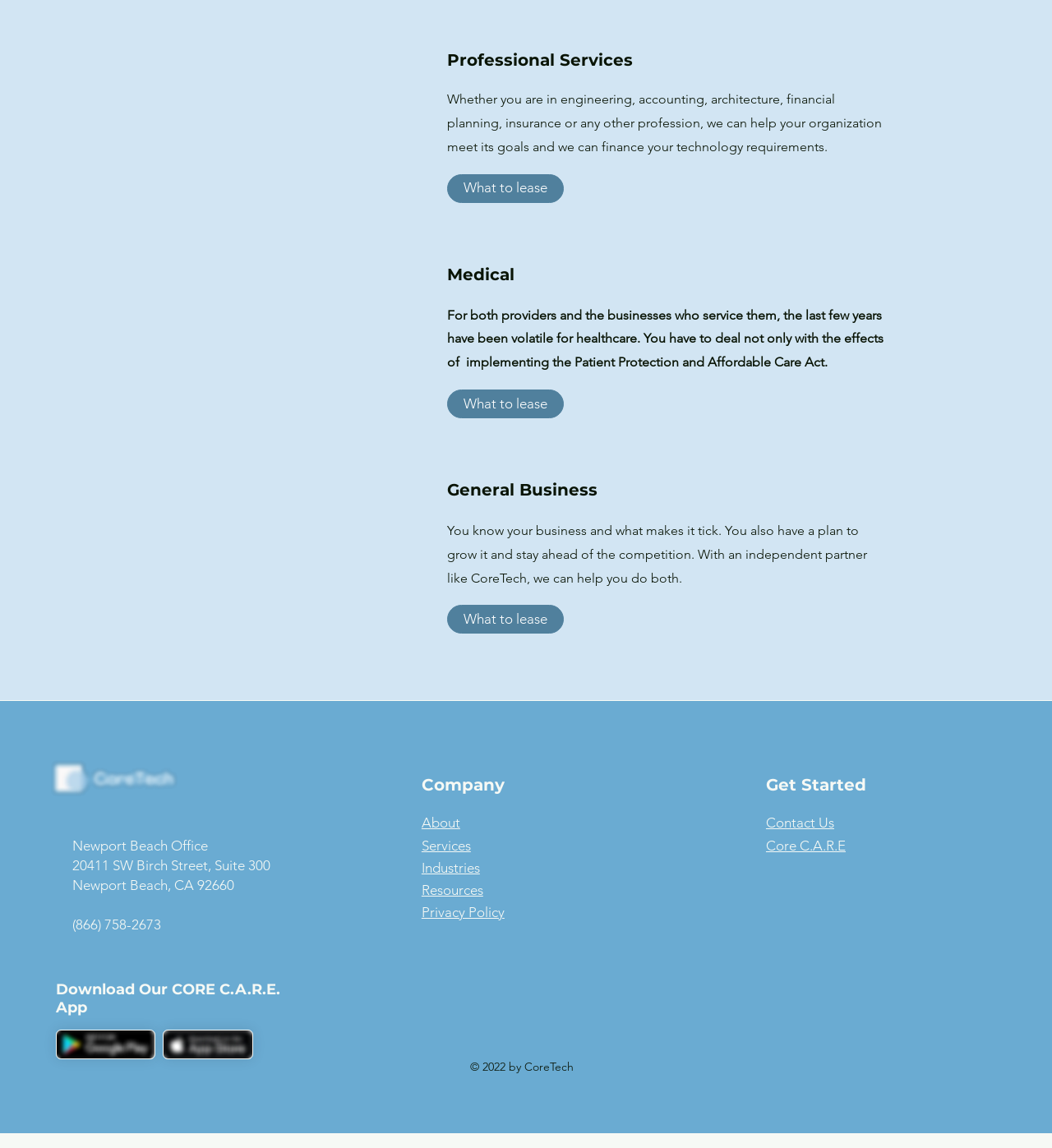Could you find the bounding box coordinates of the clickable area to complete this instruction: "Contact via email"?

None